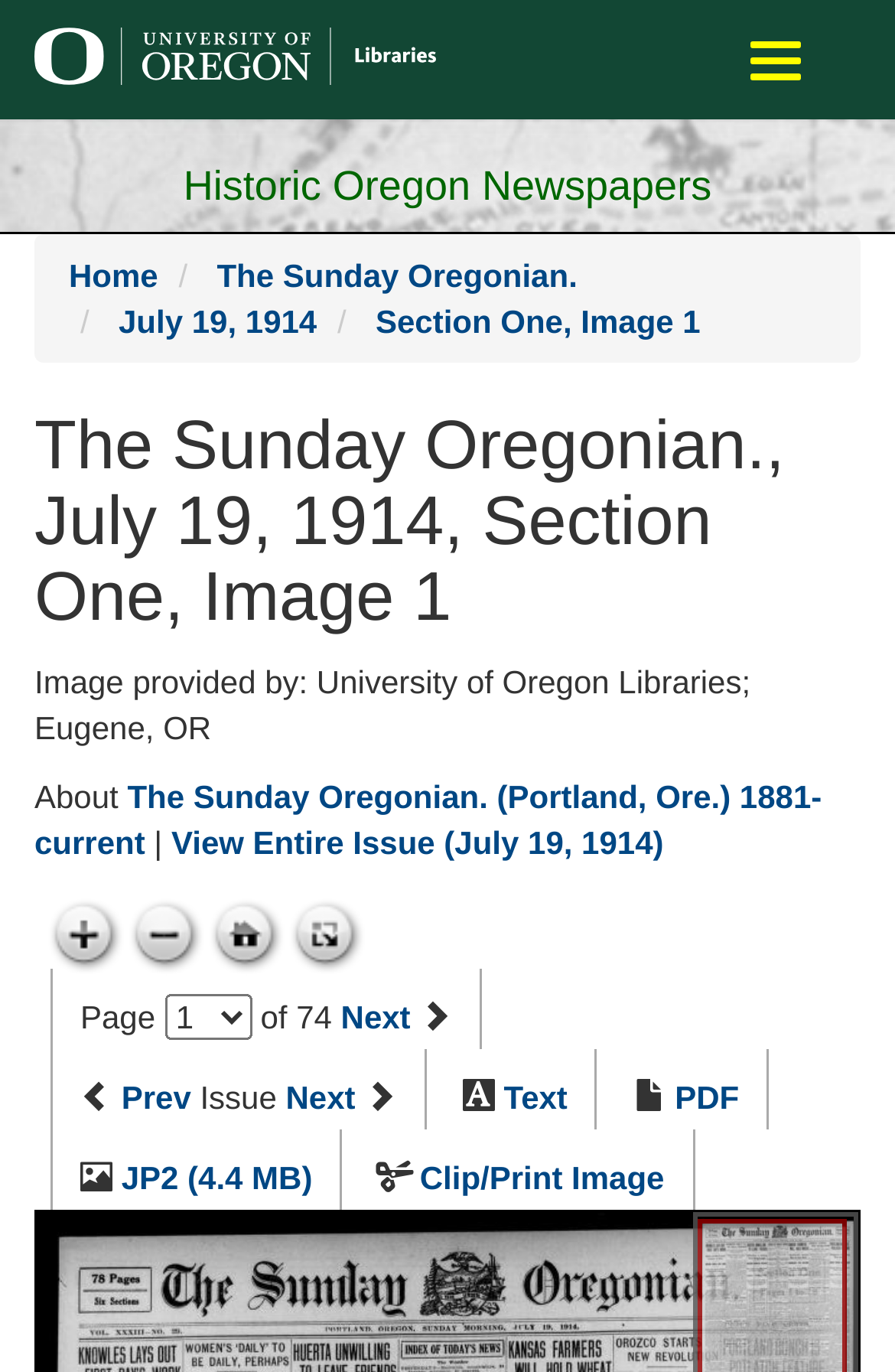What is the name of the newspaper?
Please describe in detail the information shown in the image to answer the question.

I found the answer by looking at the heading element with the text 'The Sunday Oregonian., July 19, 1914, Section One, Image 1' and extracting the newspaper name from it.